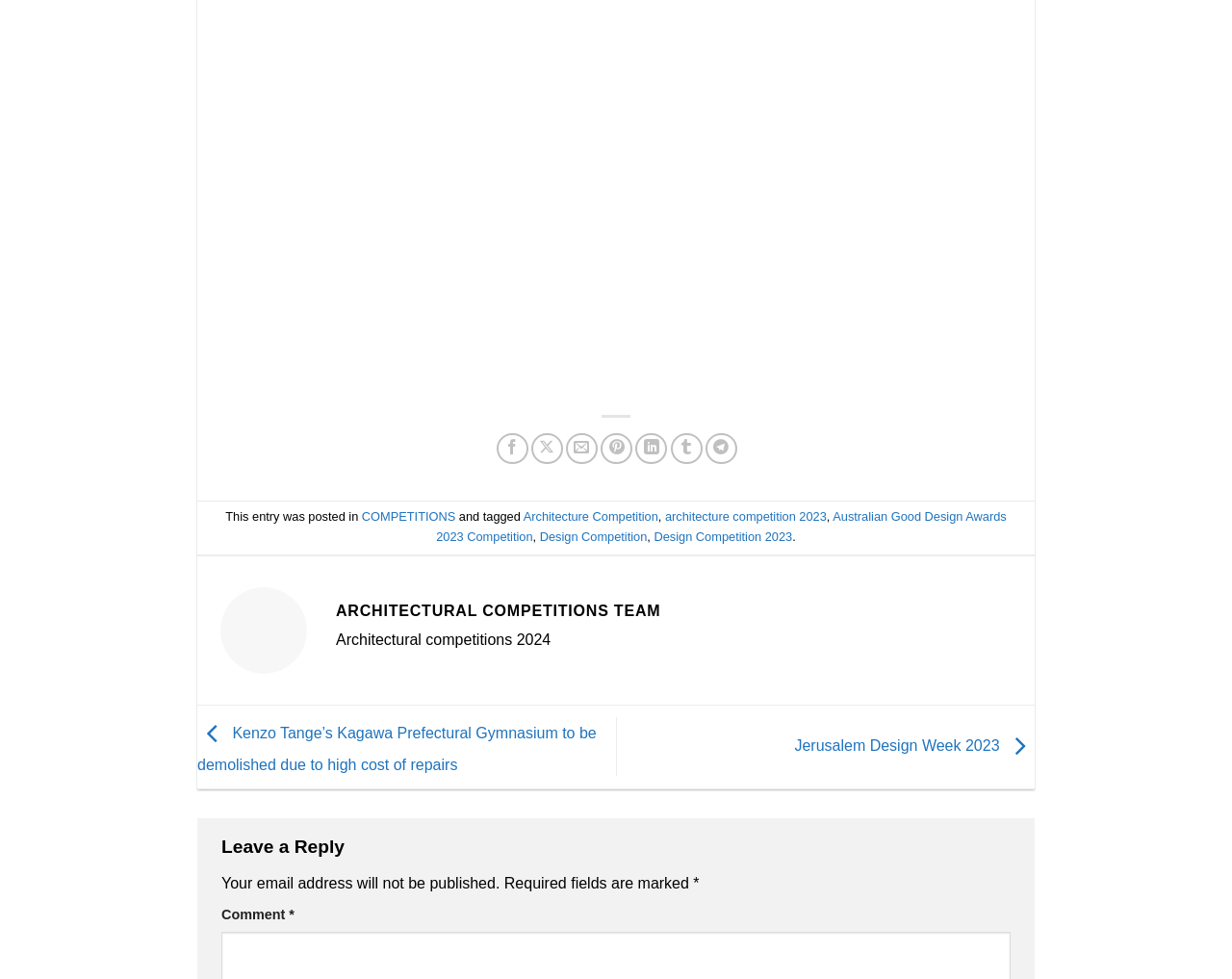Find the bounding box coordinates for the HTML element described as: "Architecture Competition". The coordinates should consist of four float values between 0 and 1, i.e., [left, top, right, bottom].

[0.425, 0.52, 0.534, 0.535]